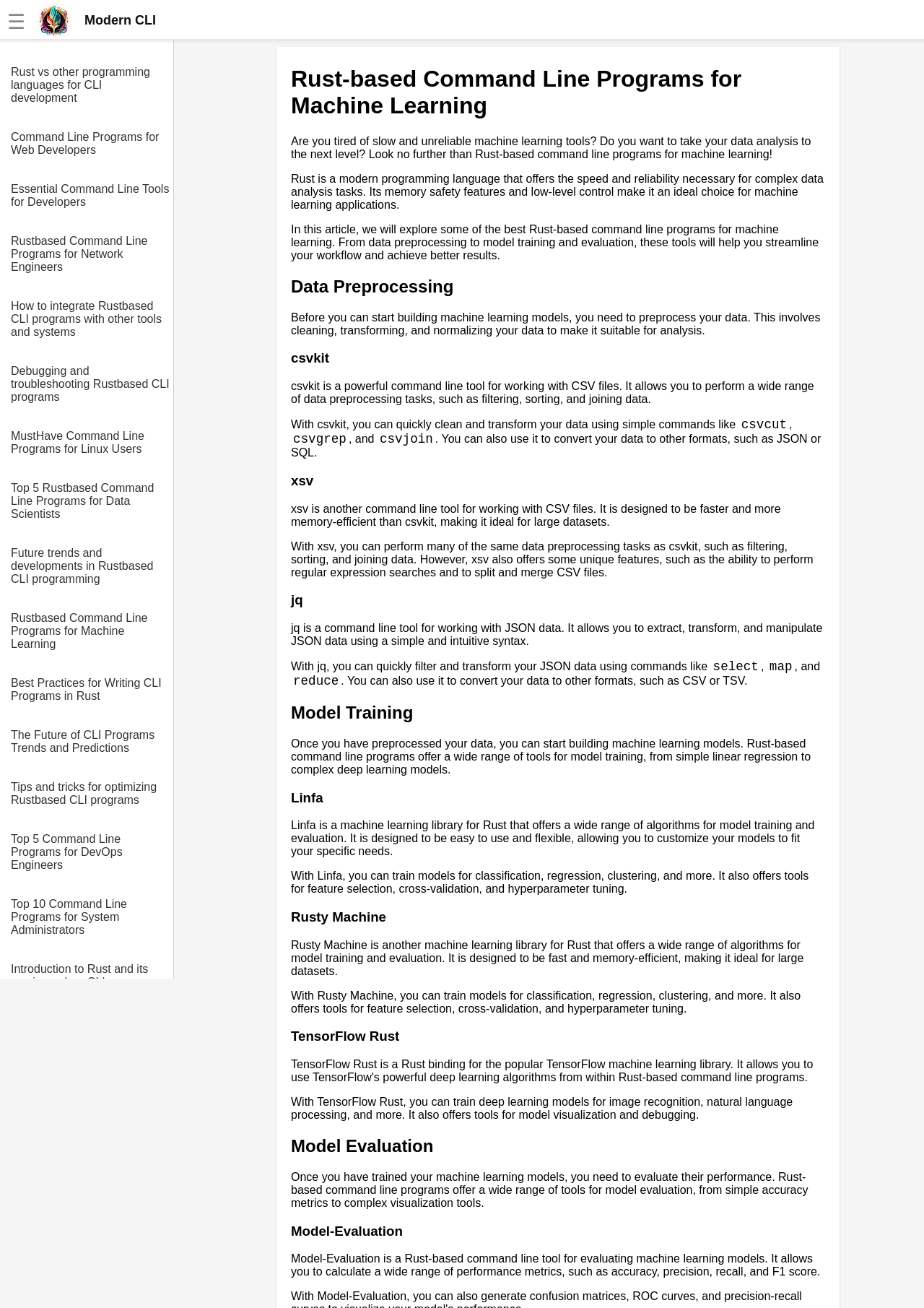Answer the following query concisely with a single word or phrase:
What is xsv used for?

Working with CSV files